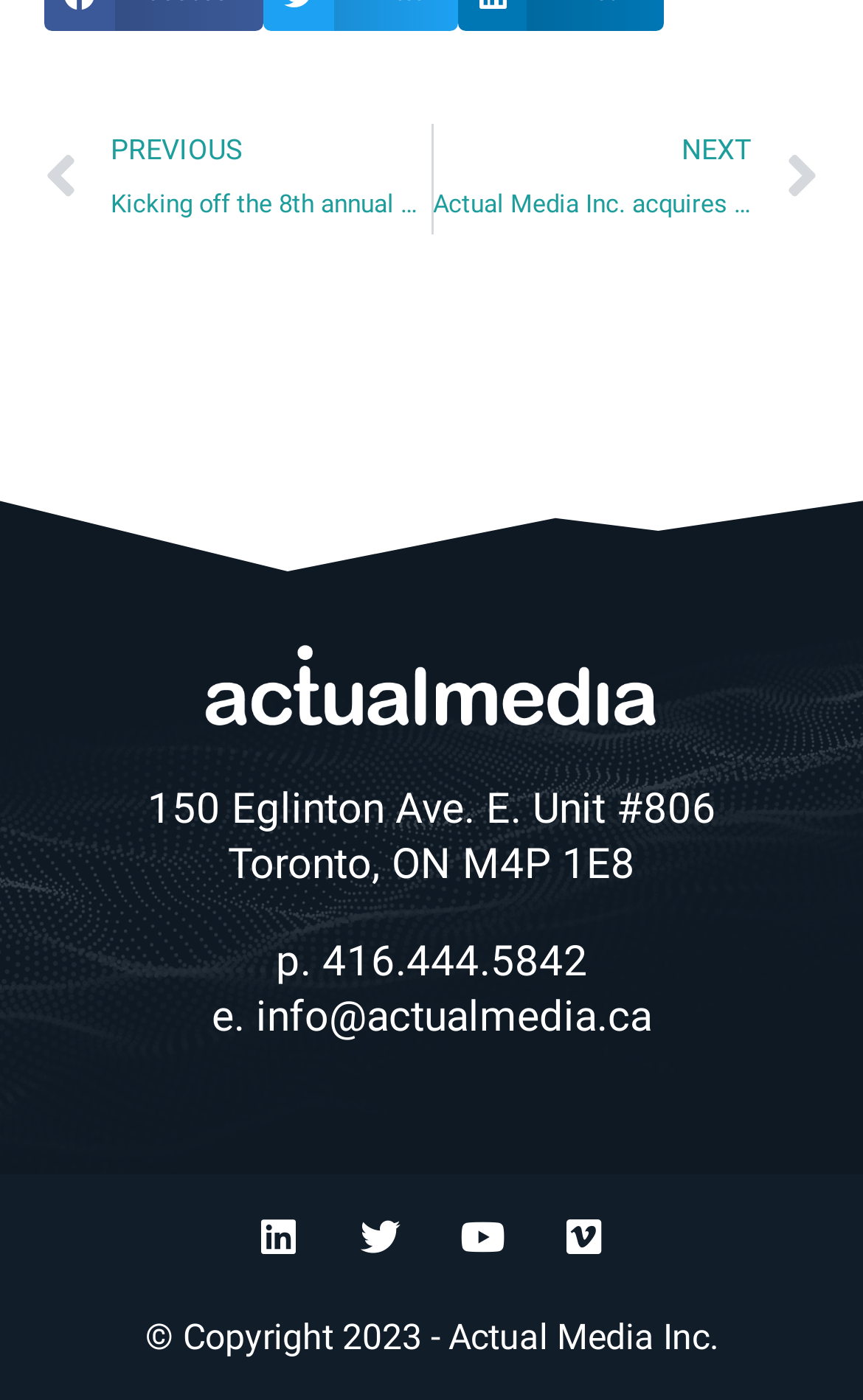Answer with a single word or phrase: 
How many social media links are there?

4